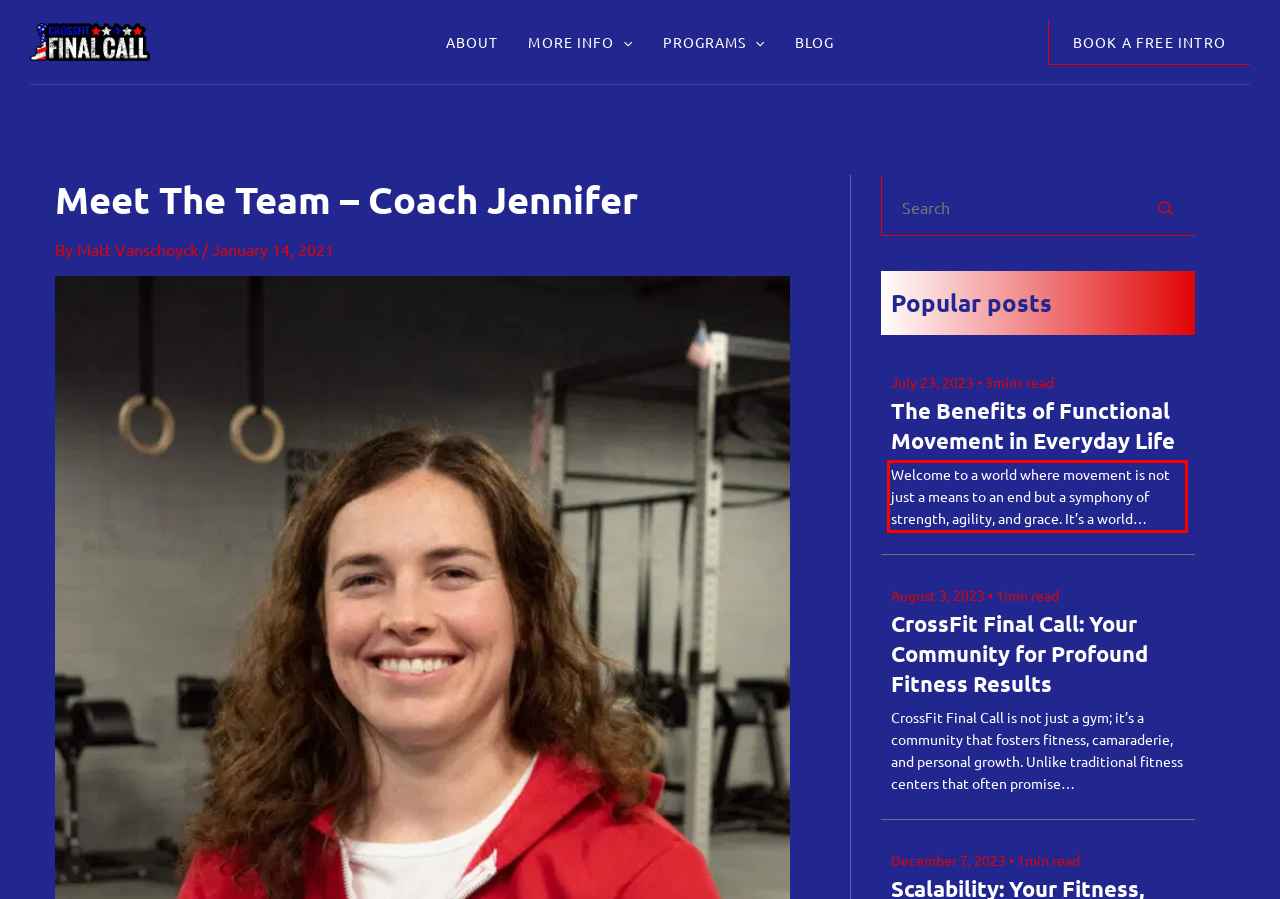Examine the webpage screenshot and use OCR to recognize and output the text within the red bounding box.

Welcome to a world where movement is not just a means to an end but a symphony of strength, agility, and grace. It’s a world…